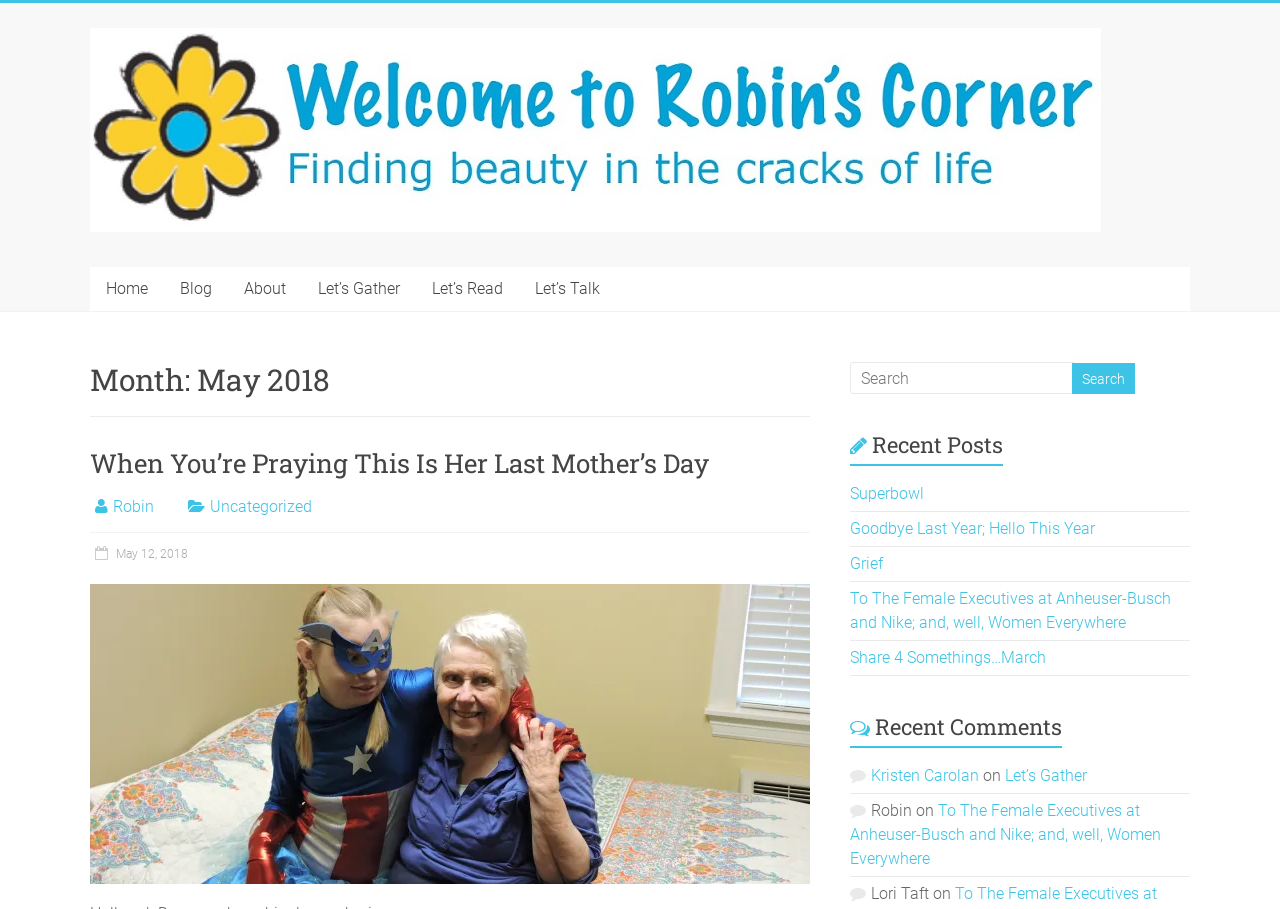Please look at the image and answer the question with a detailed explanation: What is the purpose of the textbox in the top right corner?

The purpose of the textbox can be determined by looking at the placeholder text 'Search' and the button next to it with the text 'Search'.